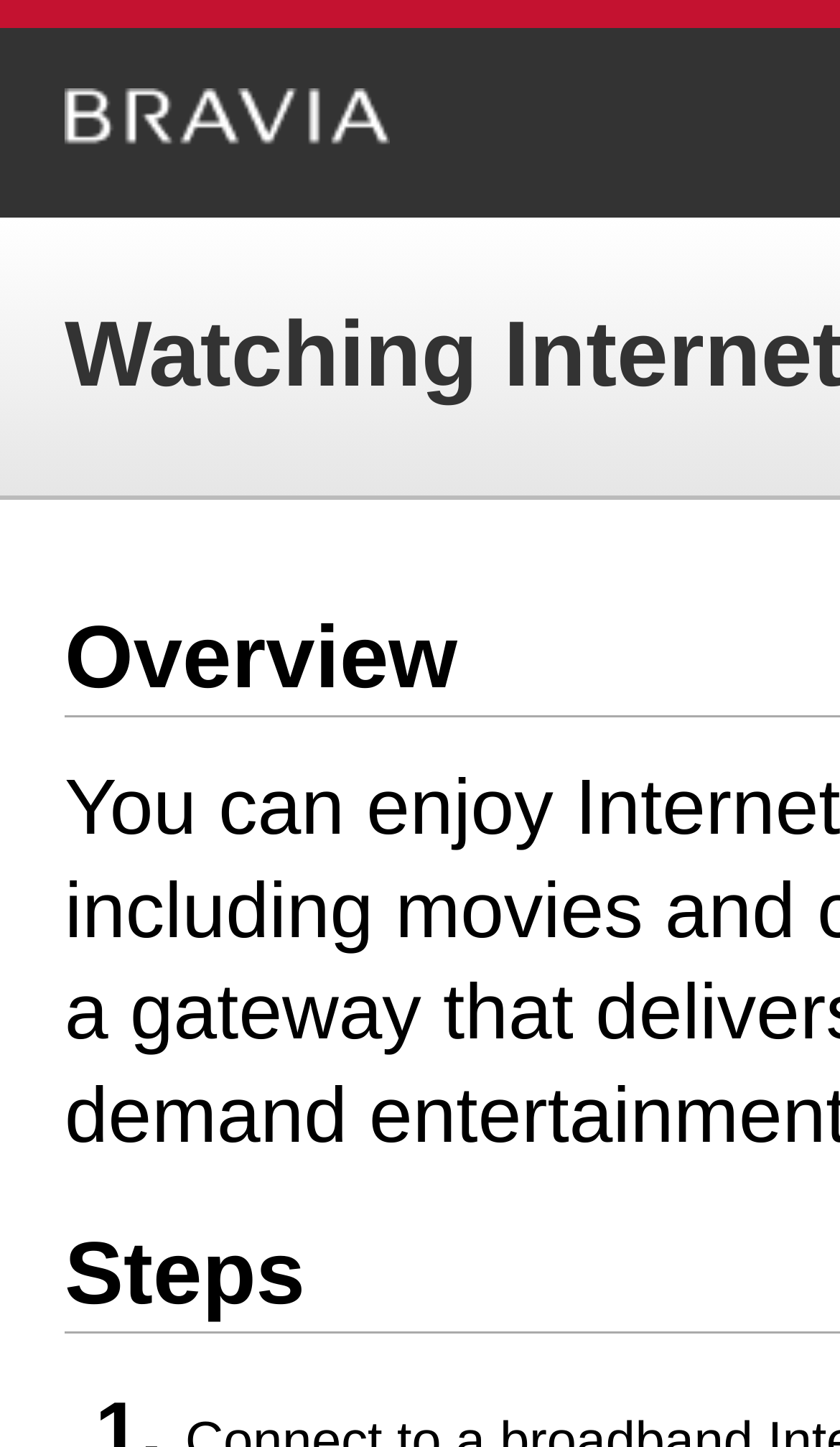From the webpage screenshot, predict the bounding box of the UI element that matches this description: "alt="BRAVIA"".

[0.038, 0.058, 0.464, 0.103]